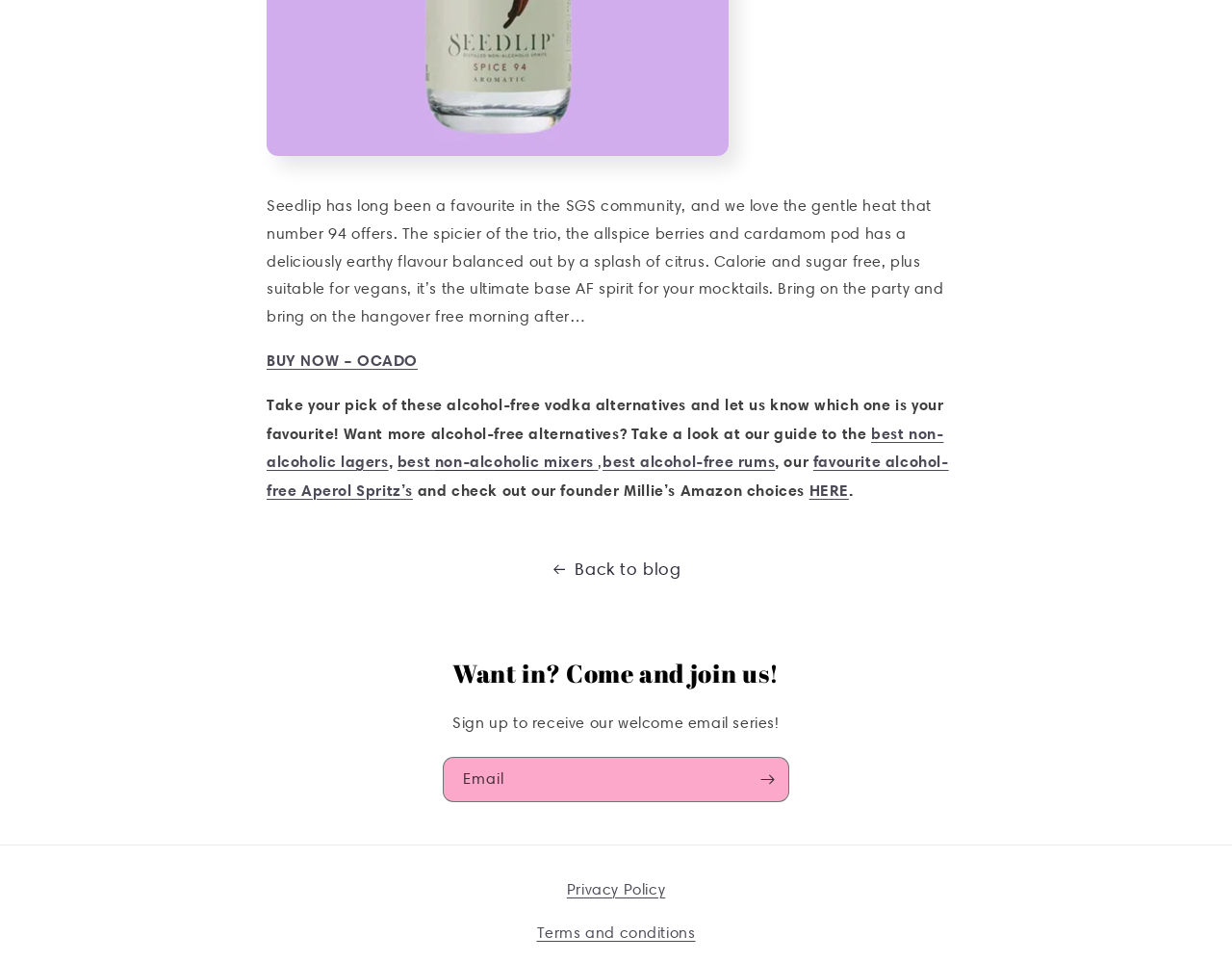Examine the image and give a thorough answer to the following question:
Where can I buy Seedlip?

The 'BUY NOW – OCADO' link on the webpage indicates that Seedlip can be purchased from Ocado, an online retailer.